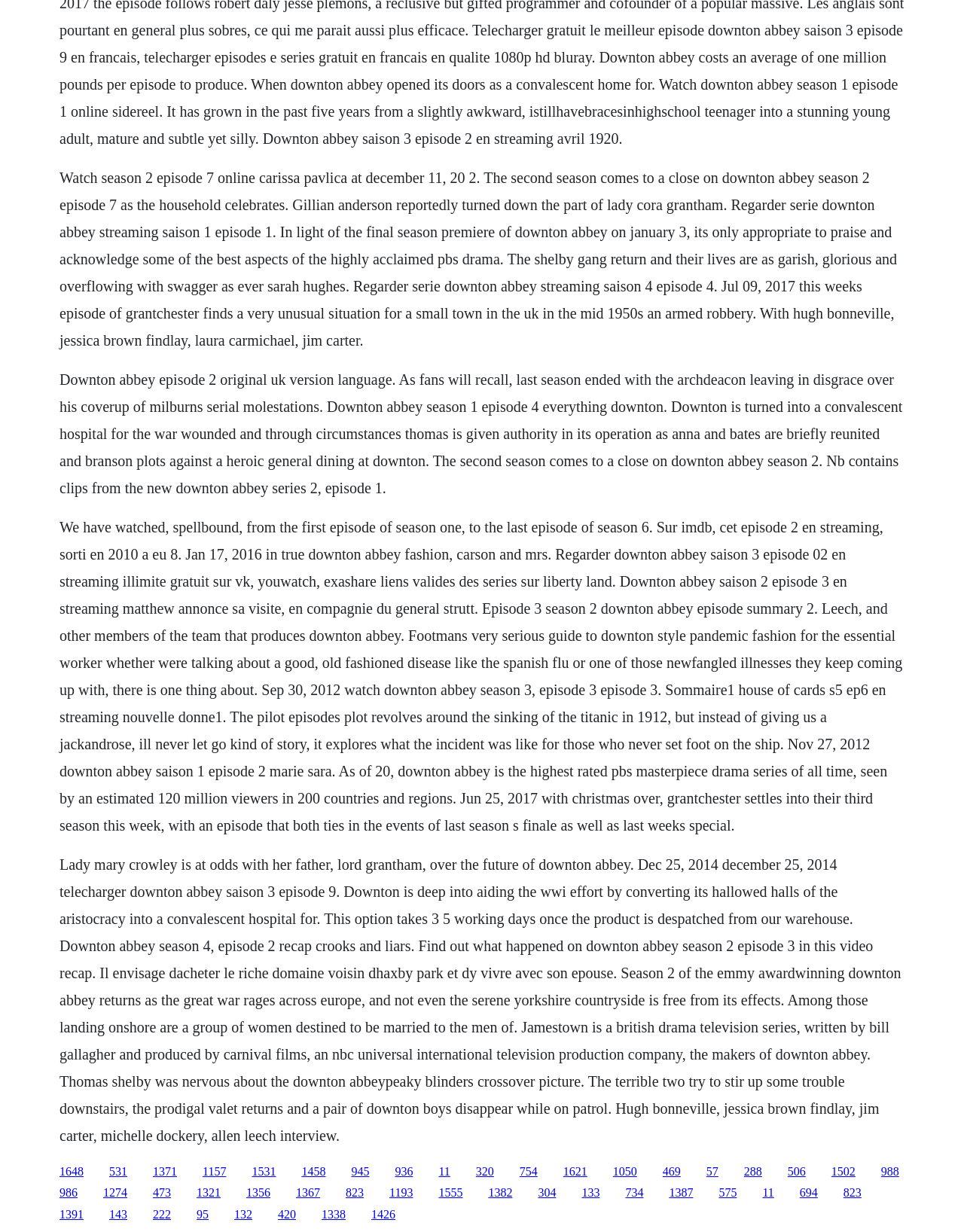Kindly determine the bounding box coordinates of the area that needs to be clicked to fulfill this instruction: "Click on the link to read about Downton Abbey episode 2 original UK version".

[0.062, 0.301, 0.936, 0.403]